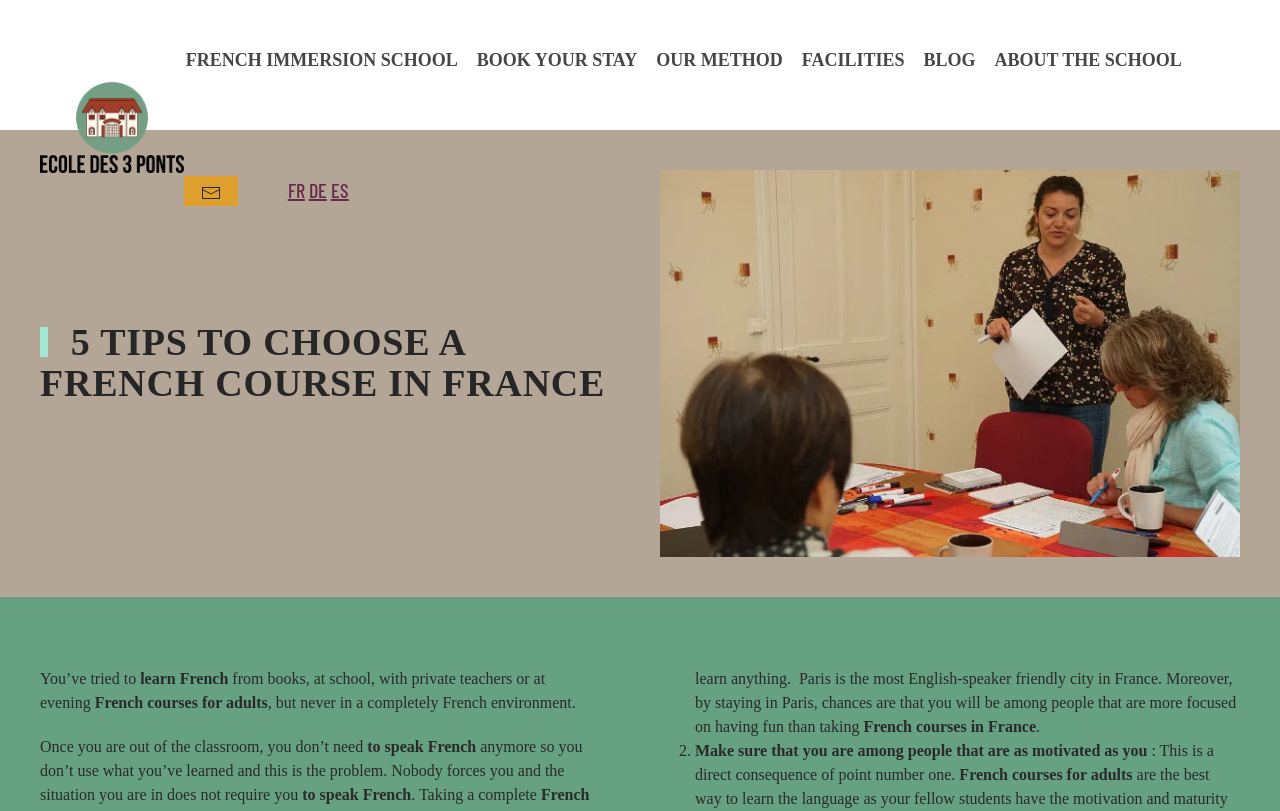What is the topic of the main article?
Please provide a comprehensive answer based on the visual information in the image.

The main article is headed by '5 TIPS TO CHOOSE A FRENCH COURSE IN FRANCE', and the content of the article discusses the importance of choosing a French course in a completely French environment.